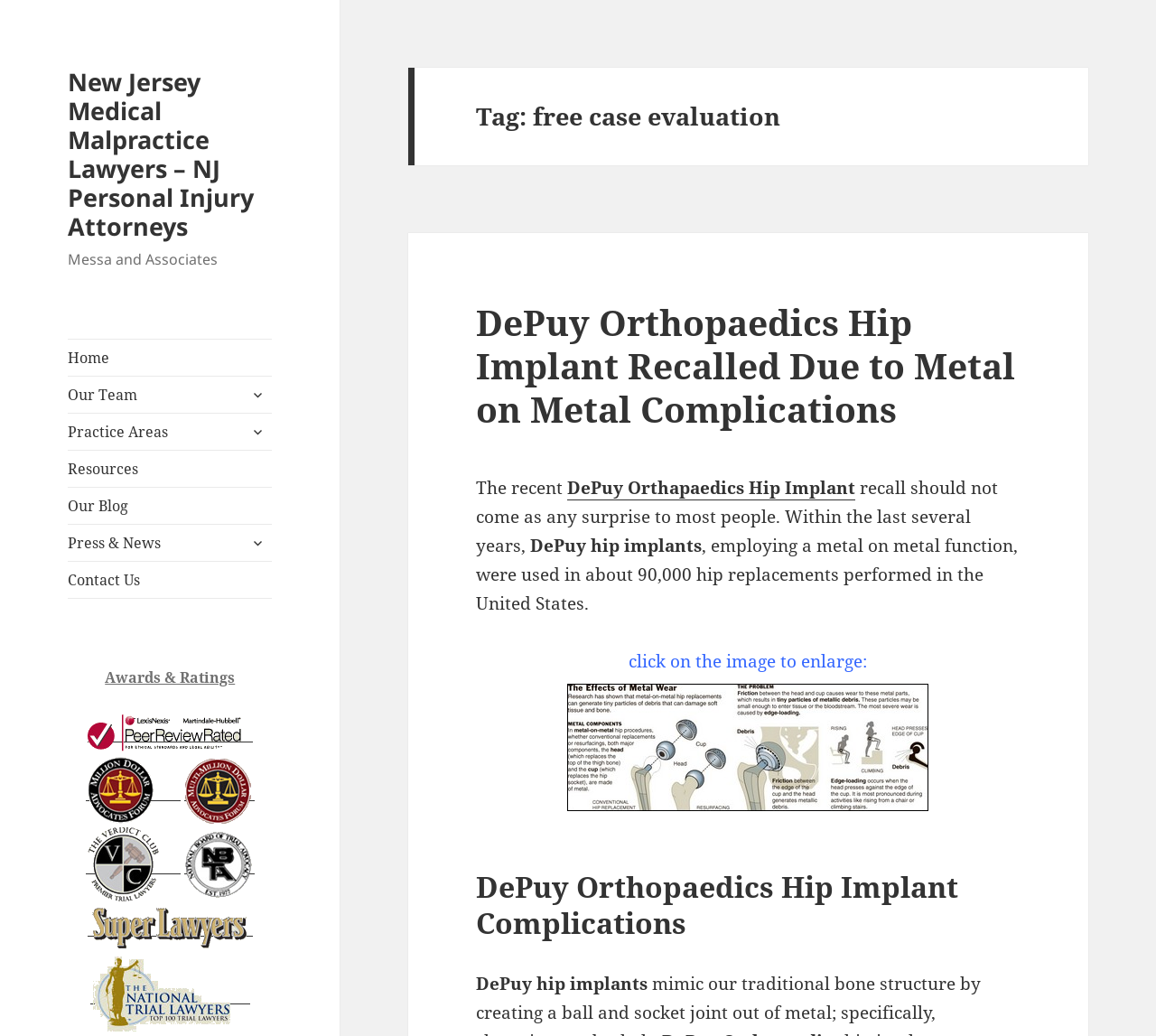Extract the bounding box coordinates of the UI element described: "expand child menu". Provide the coordinates in the format [left, top, right, bottom] with values ranging from 0 to 1.

[0.21, 0.367, 0.235, 0.395]